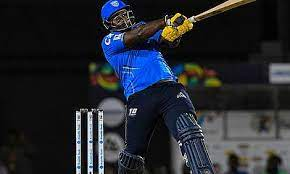What is the player's current action?
Respond to the question with a well-detailed and thorough answer.

The caption describes the player as executing a powerful batting stroke, which indicates that the player is currently batting. The player's focused expression and athletic posture also support this conclusion.